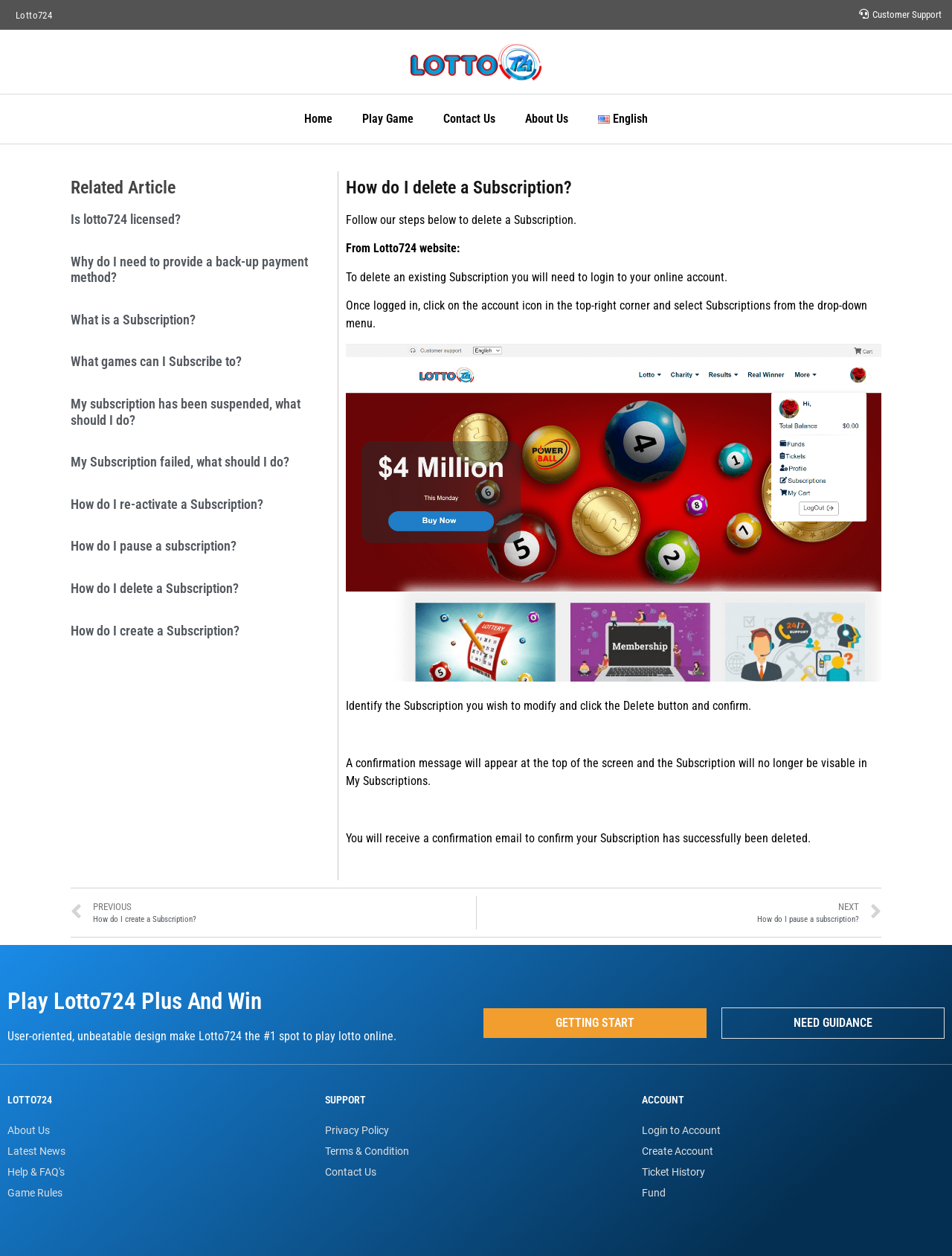Offer an extensive depiction of the webpage and its key elements.

This webpage is about Lotto724, a platform for playing lotto online. At the top, there is a header section with a link to "Lotto724" and a navigation menu with links to "Home", "Play Game", "Contact Us", "About Us", and "English English", accompanied by a small flag icon.

Below the header, there is a section with a heading "Customer Support" and a link to "Customer Support". This section contains a list of related articles, each with a heading and a link. The articles are about various topics, such as "Is lotto724 licensed?", "Why do I need to provide a back-up payment method?", "What is a Subscription?", and "How do I delete a Subscription?".

The main content of the webpage is about deleting a subscription. It has a heading "How do I delete a Subscription?" and a series of steps to follow. The steps are explained in a paragraph of text, with instructions on how to login to the online account, select the subscription to delete, and confirm the deletion. There are also links to previous and next articles, "How do I create a Subscription?" and "How do I pause a subscription?".

At the bottom of the webpage, there are three sections. The first section has a heading "Play Lotto724 Plus And Win" and a promotional text about the platform. It also has a link to "GETTING START" and another link to "NEED GUIDANCE".

The second section has a heading "LOTTO724" and links to "About Us", "Latest News", "Help & FAQ's", and "Game Rules".

The third section has a heading "SUPPORT" and links to "Privacy Policy", "Terms & Condition", and "Contact Us". There is also a section with a heading "ACCOUNT" and links to "Login to Account", "Create Account", "Ticket History", and "Fund".